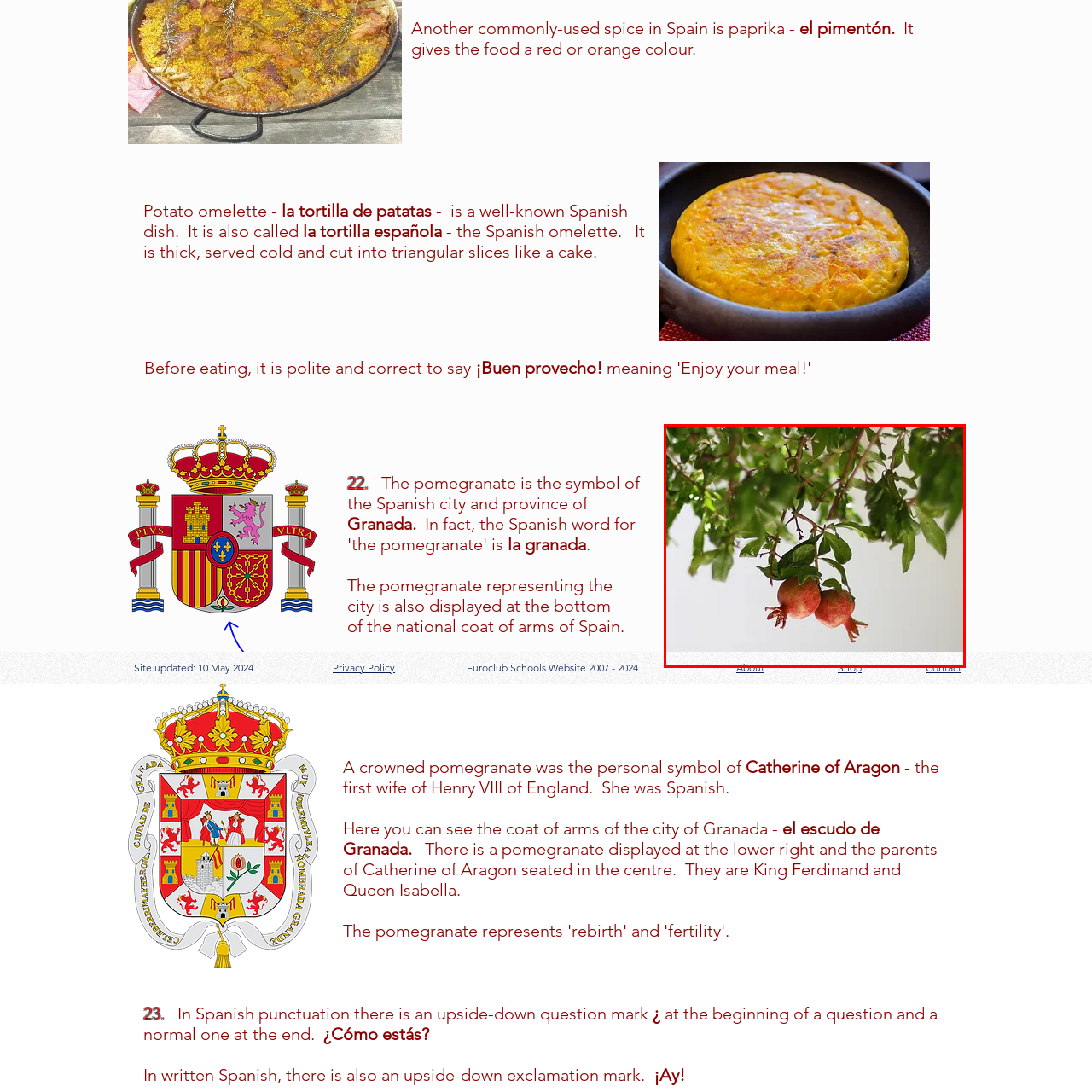Study the part of the image enclosed in the turquoise frame and answer the following question with detailed information derived from the image: 
What is the tone of the image's backdrop?

The caption describes the backdrop as 'soft and neutral', which allows the rich colors of the fruit and foliage to stand out, creating a visually appealing image.